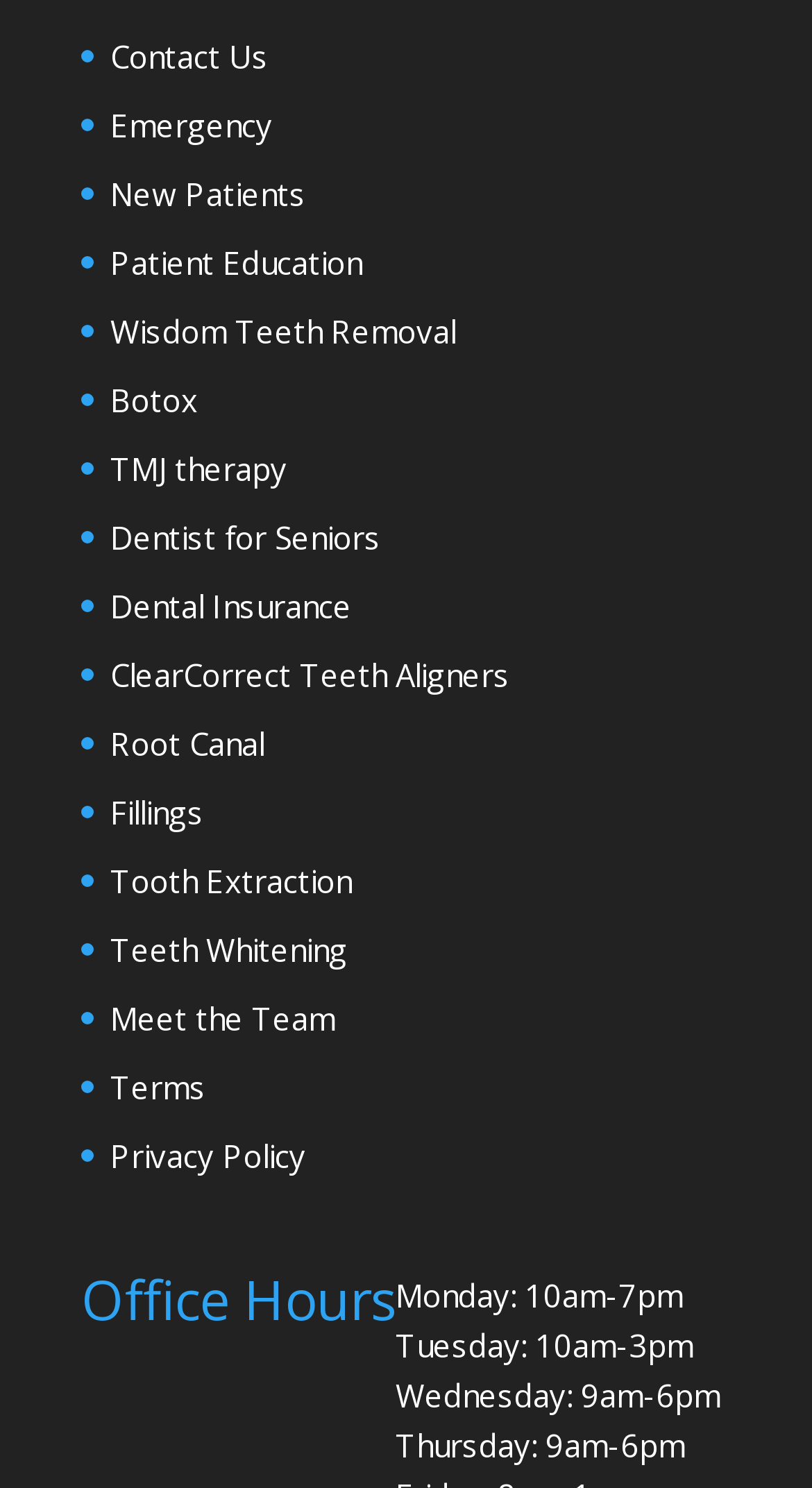How many links are there on the webpage?
Give a single word or phrase answer based on the content of the image.

18